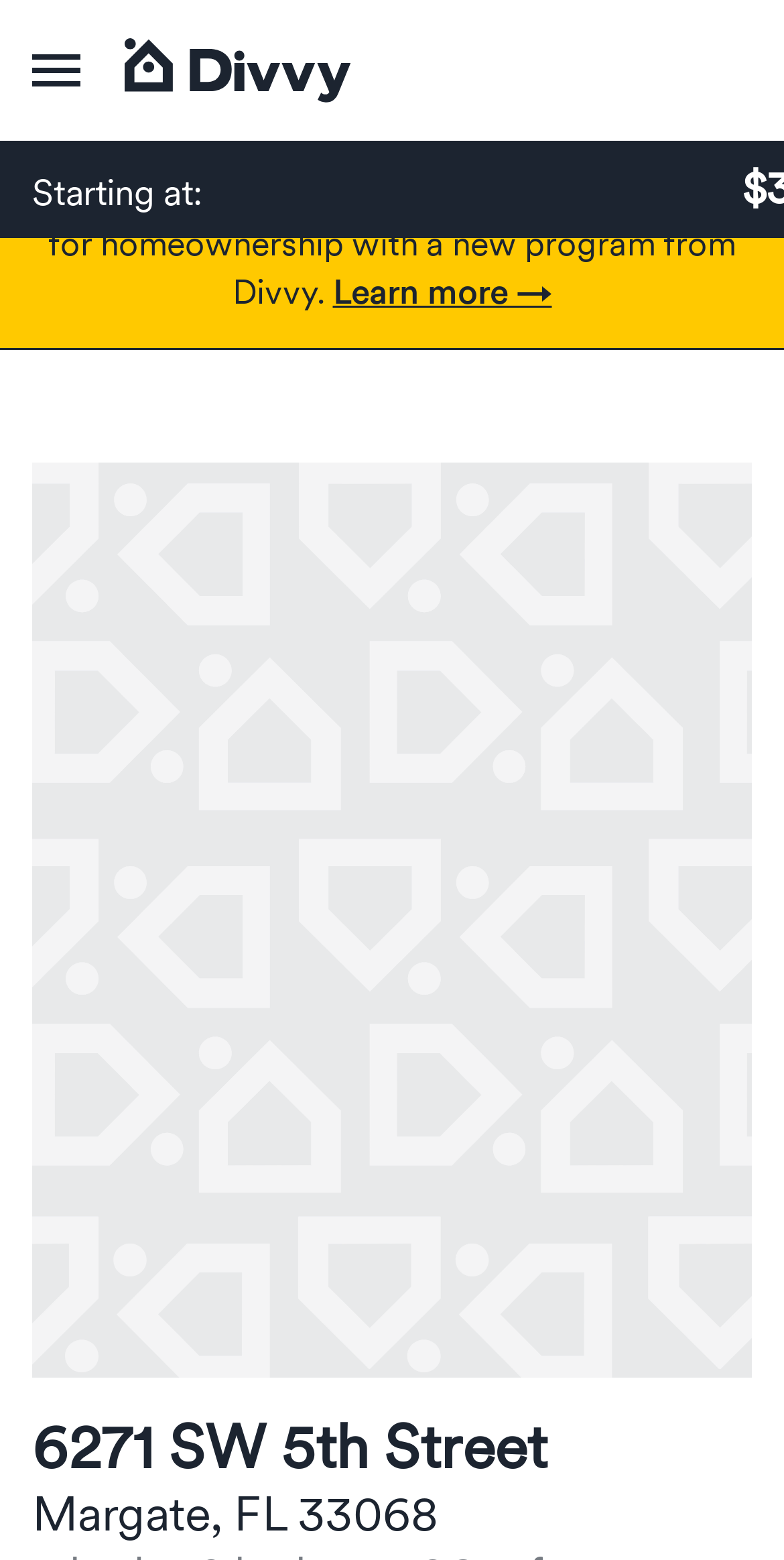Determine the bounding box coordinates of the UI element described below. Use the format (top-left x, top-left y, bottom-right x, bottom-right y) with floating point numbers between 0 and 1: toggle menu

[0.041, 0.0, 0.103, 0.09]